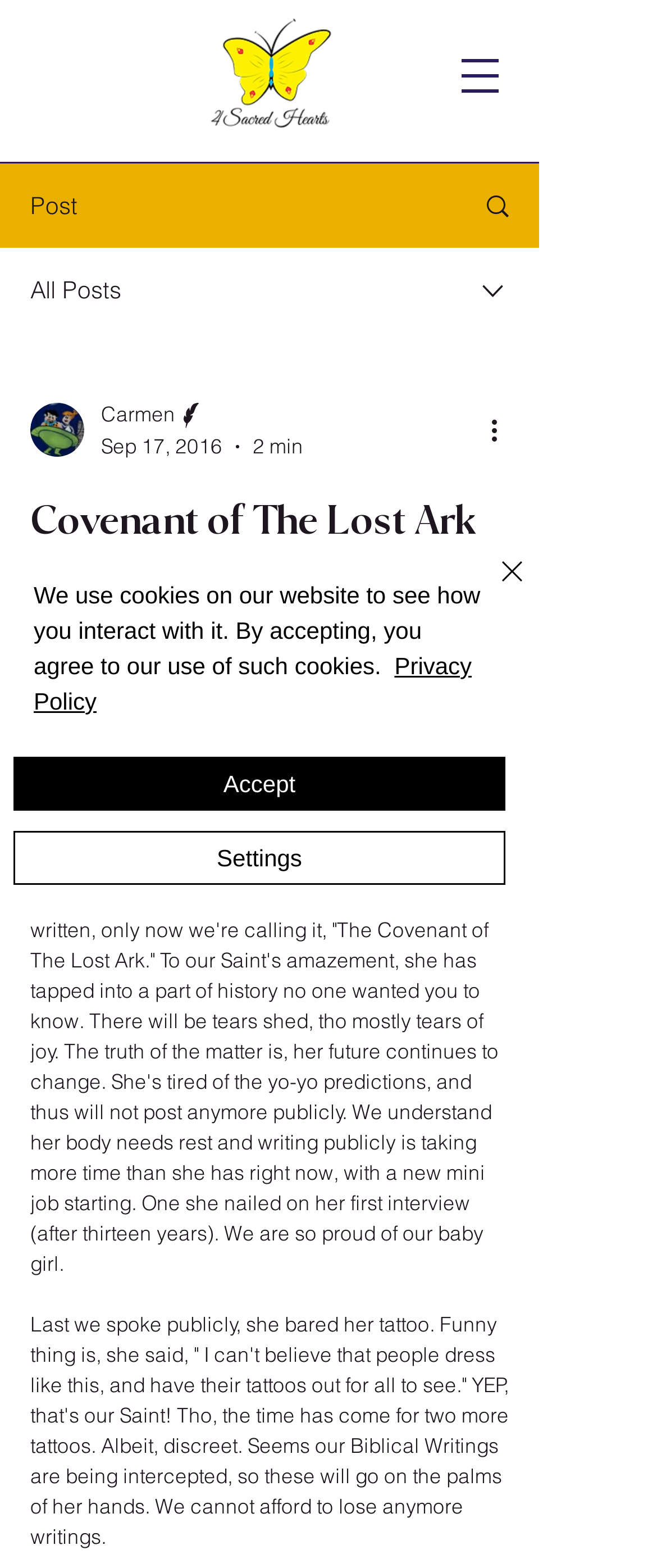What is the writer's name?
Please respond to the question with a detailed and well-explained answer.

The writer's name is Carmen Writer, which can be obtained from the link 'Carmen Writer' and its corresponding generic elements 'Carmen' and 'Writer'.